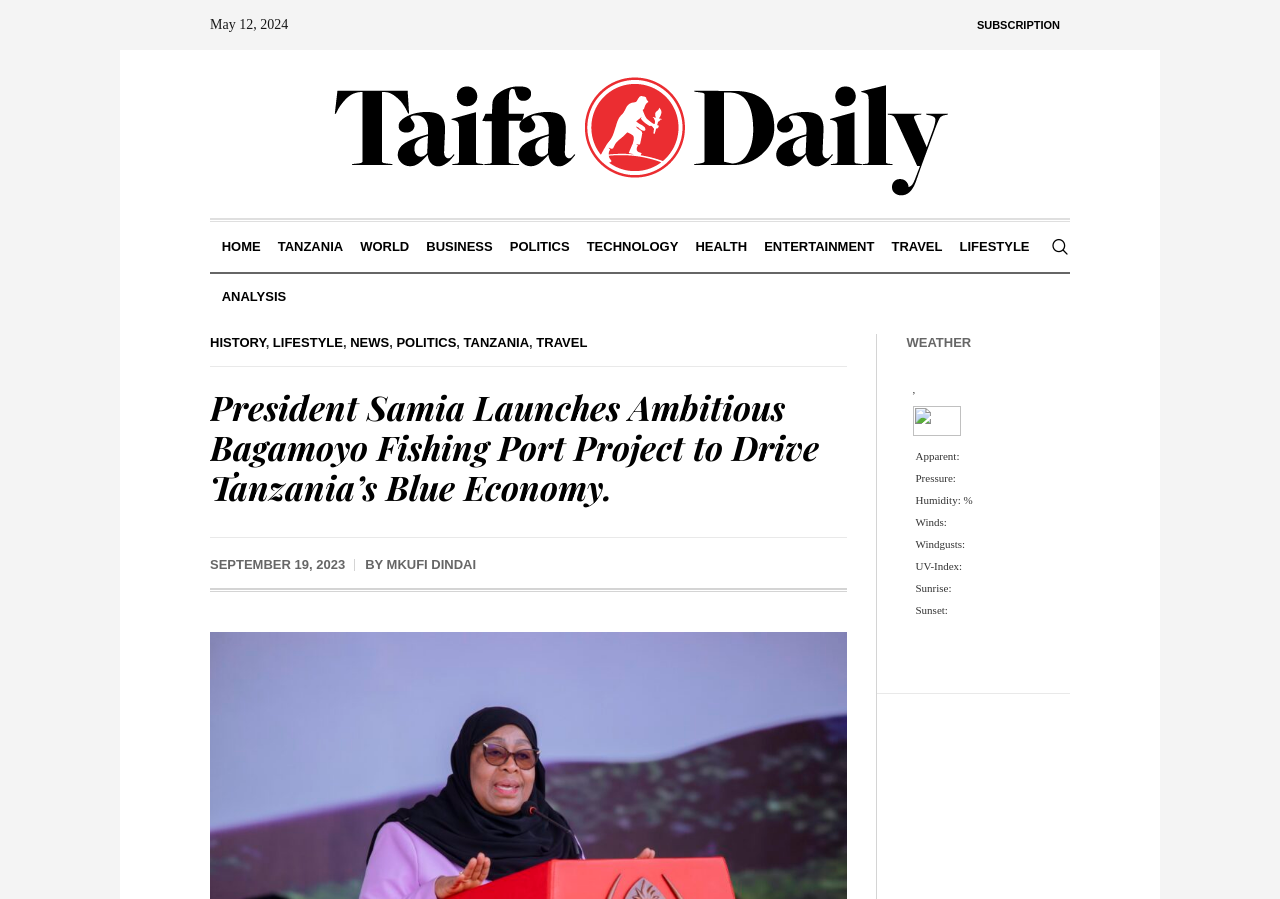What is the name of the president mentioned in the article?
Refer to the image and give a detailed response to the question.

I found the name of the president by reading the main heading of the article, which says 'President Samia Launches Ambitious Bagamoyo Fishing Port Project to Drive Tanzania’s Blue Economy.' The name of the president is Dr. Samia Suluhu Hassan.